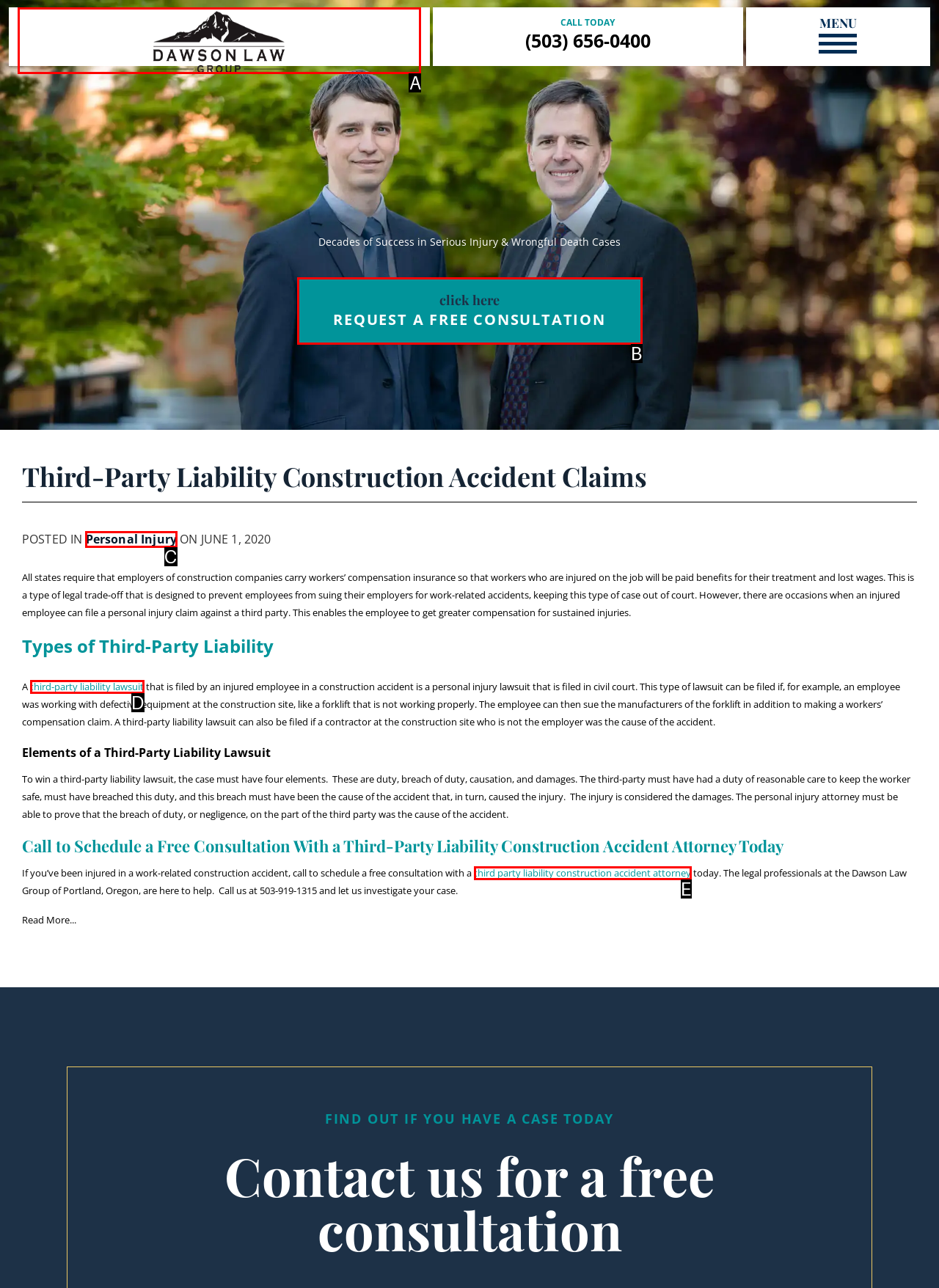Select the letter that corresponds to the description: aria-label="Site logo". Provide your answer using the option's letter.

None